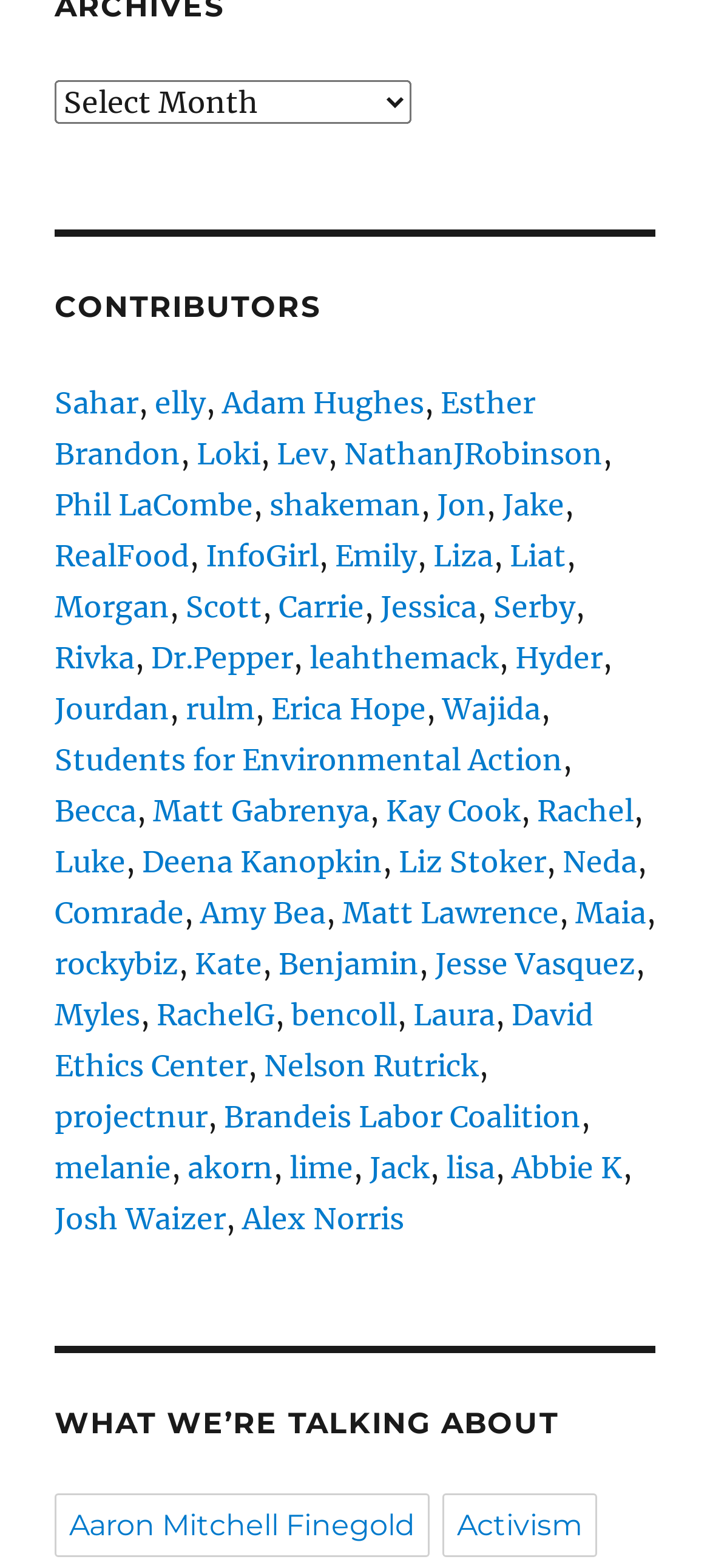What is the first contributor listed?
Using the image, provide a detailed and thorough answer to the question.

The webpage lists contributors, and the first one is 'Sahar', which is a link element with the text 'Sahar' and bounding box coordinates [0.077, 0.245, 0.195, 0.268].